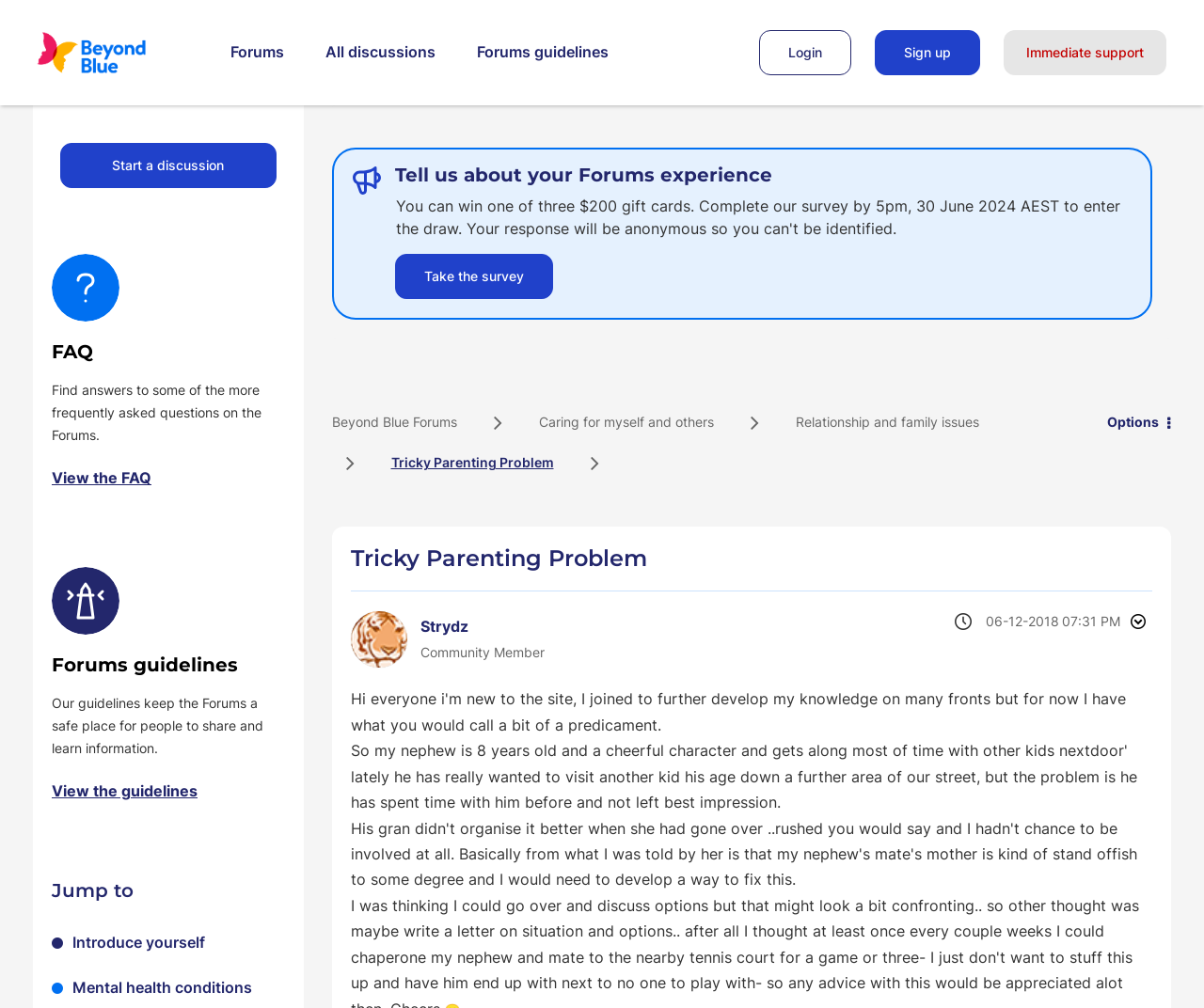Identify the bounding box coordinates of the section that should be clicked to achieve the task described: "Click on the 'Start a discussion' link".

[0.05, 0.142, 0.229, 0.187]